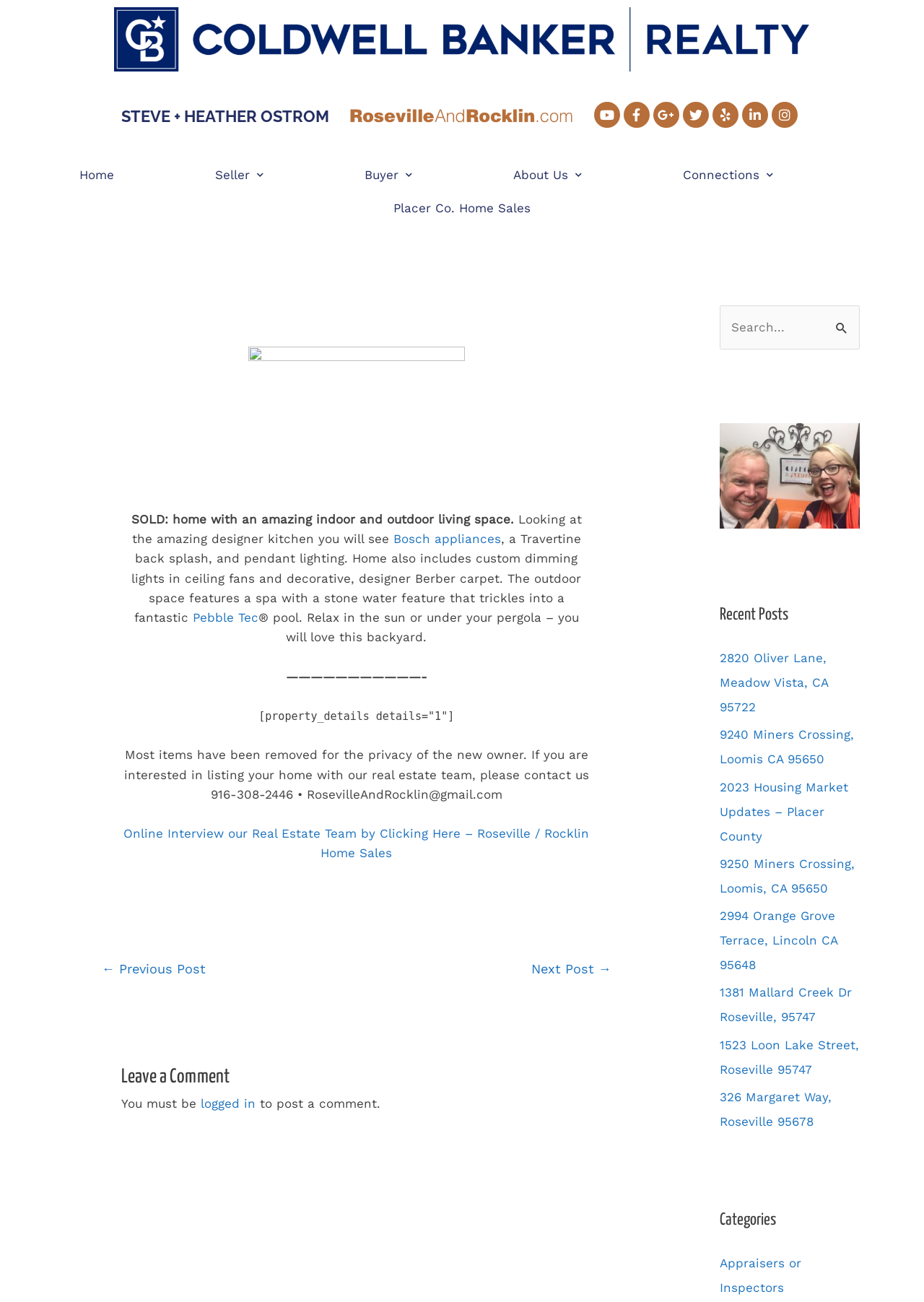Provide the bounding box coordinates in the format (top-left x, top-left y, bottom-right x, bottom-right y). All values are floating point numbers between 0 and 1. Determine the bounding box coordinate of the UI element described as: Bosch appliances

[0.426, 0.408, 0.542, 0.419]